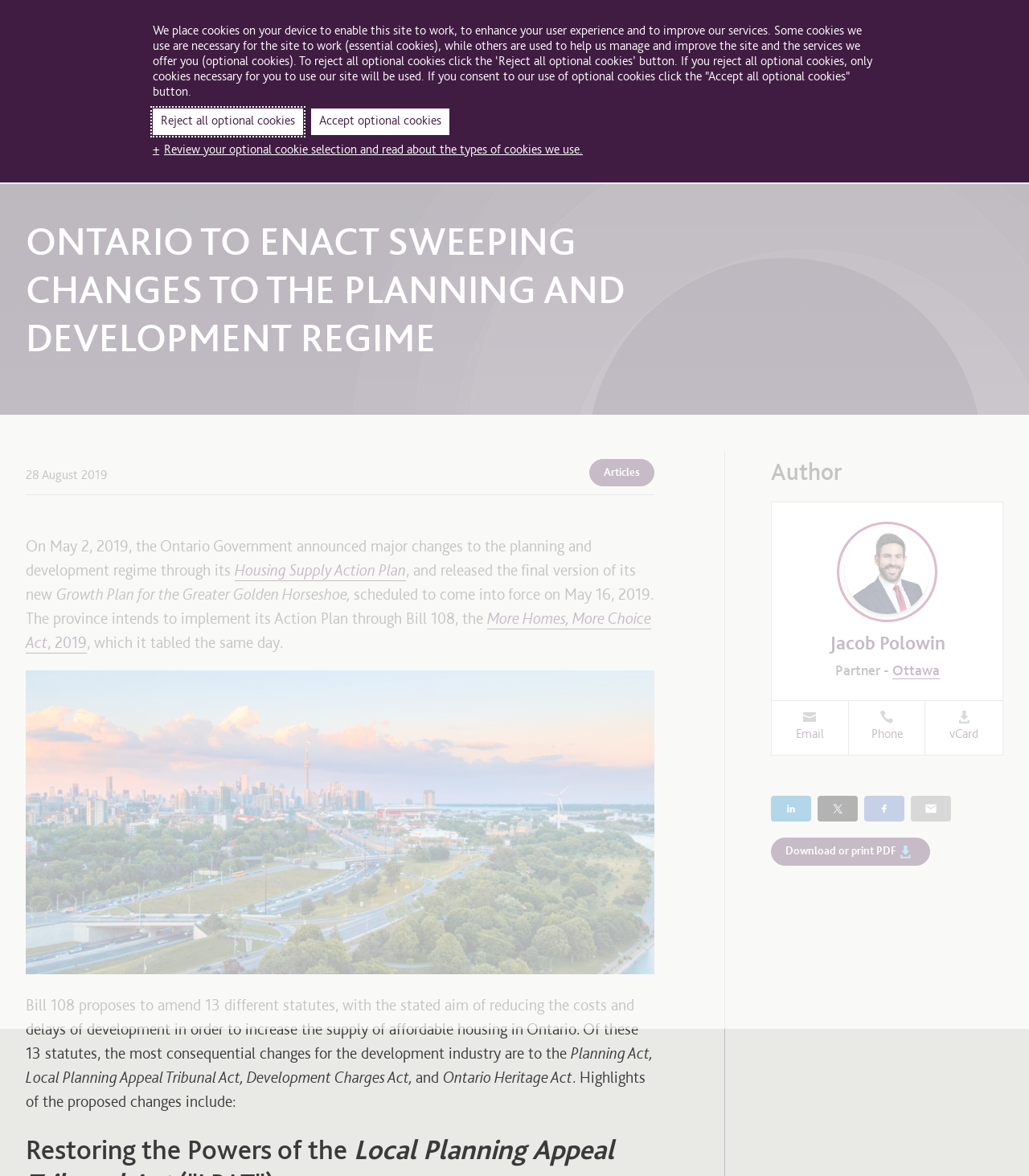What is the topic of the article?
Please give a detailed answer to the question using the information shown in the image.

I inferred the topic by reading the main heading 'ONTARIO TO ENACT SWEEPING CHANGES TO THE PLANNING AND DEVELOPMENT REGIME' and the surrounding text, which discusses the Ontario Government's changes to the planning and development regime.